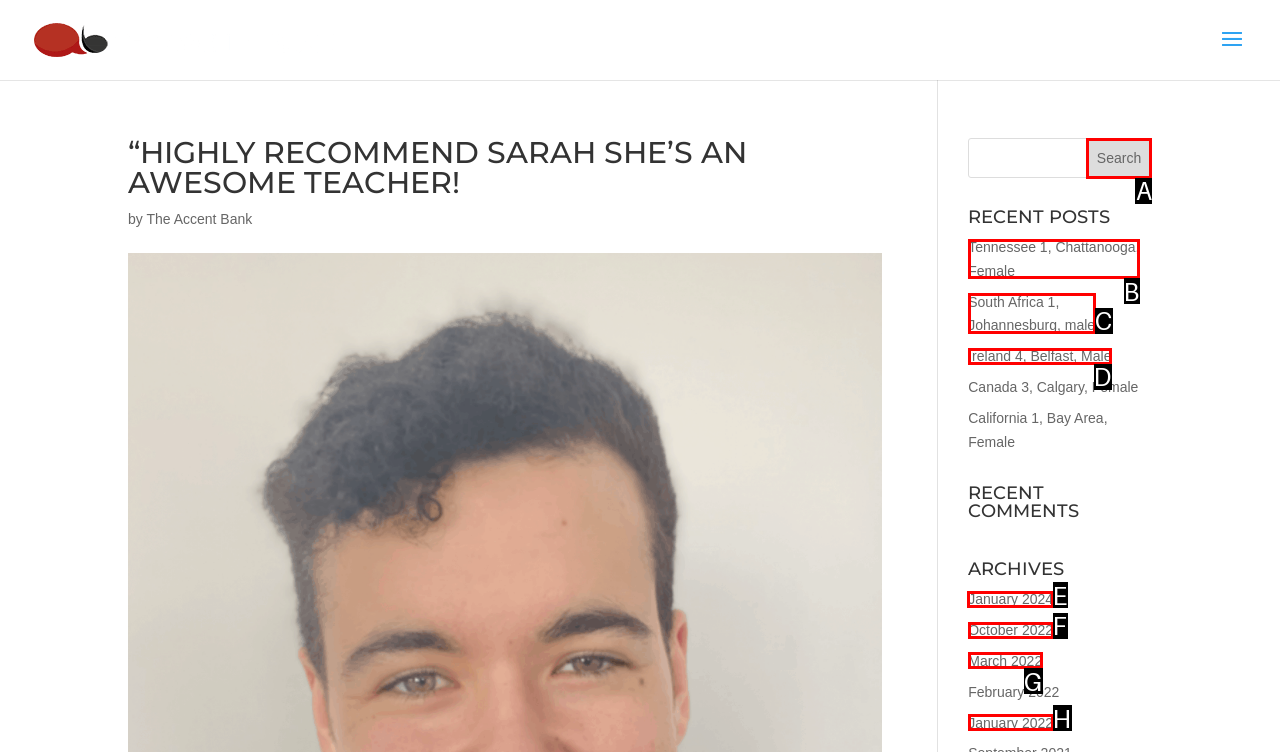Select the UI element that should be clicked to execute the following task: Browse archives from January 2024
Provide the letter of the correct choice from the given options.

E